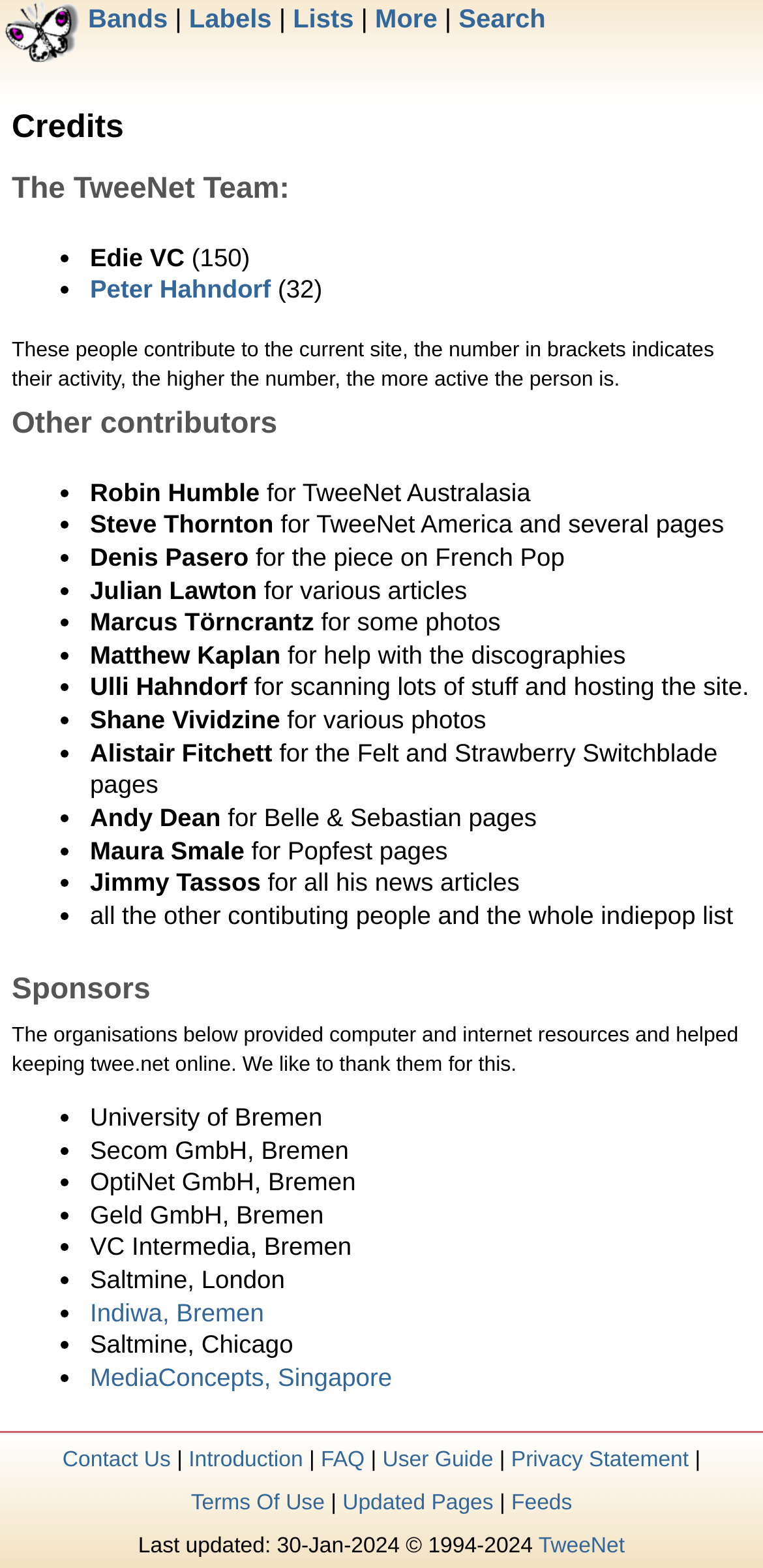Extract the bounding box for the UI element that matches this description: "Terms Of Use".

[0.25, 0.946, 0.425, 0.973]